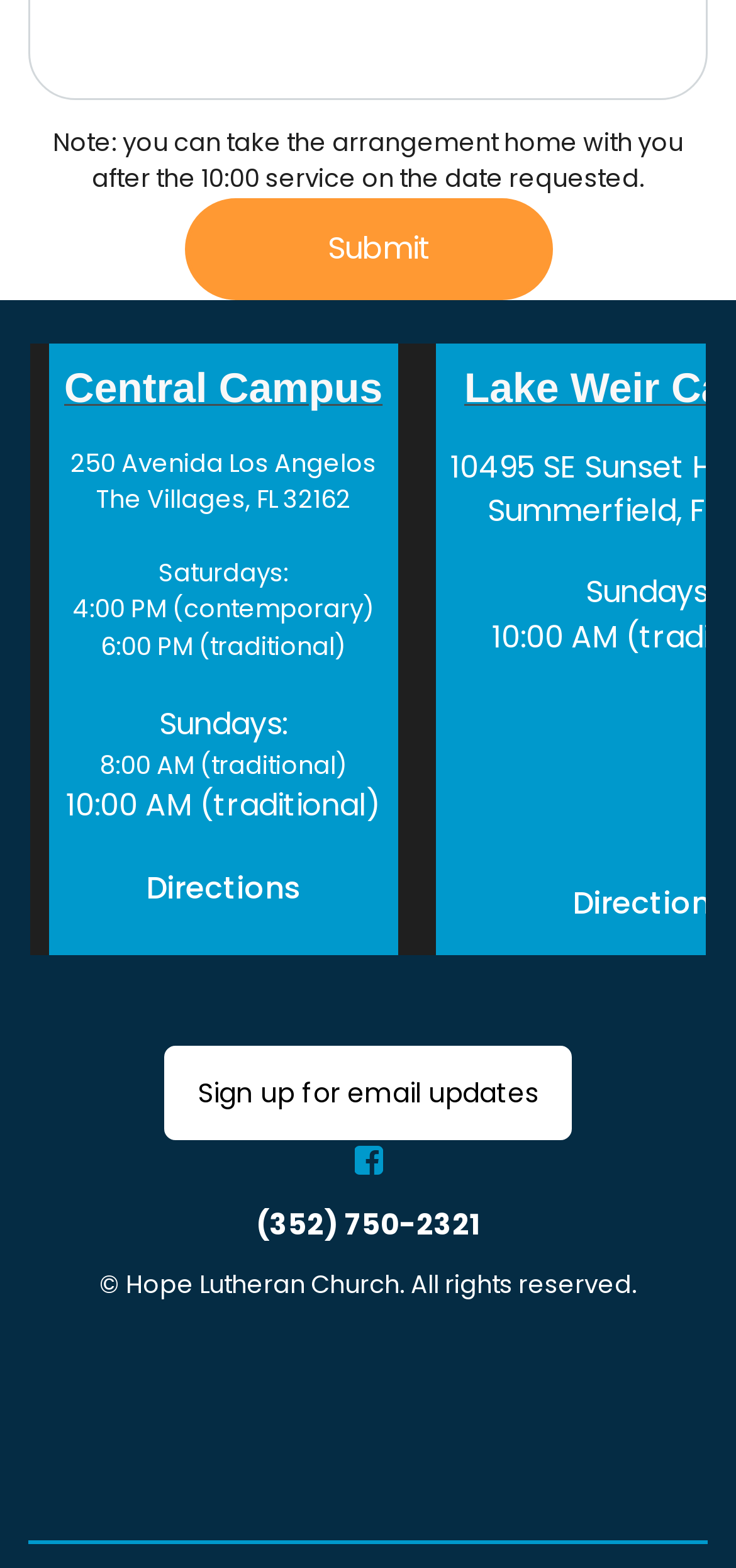What is the copyright information at the bottom of the page?
Utilize the information in the image to give a detailed answer to the question.

I found a static text element at the bottom of the page that contains the copyright information 'Hope Lutheran Church. All rights reserved'.